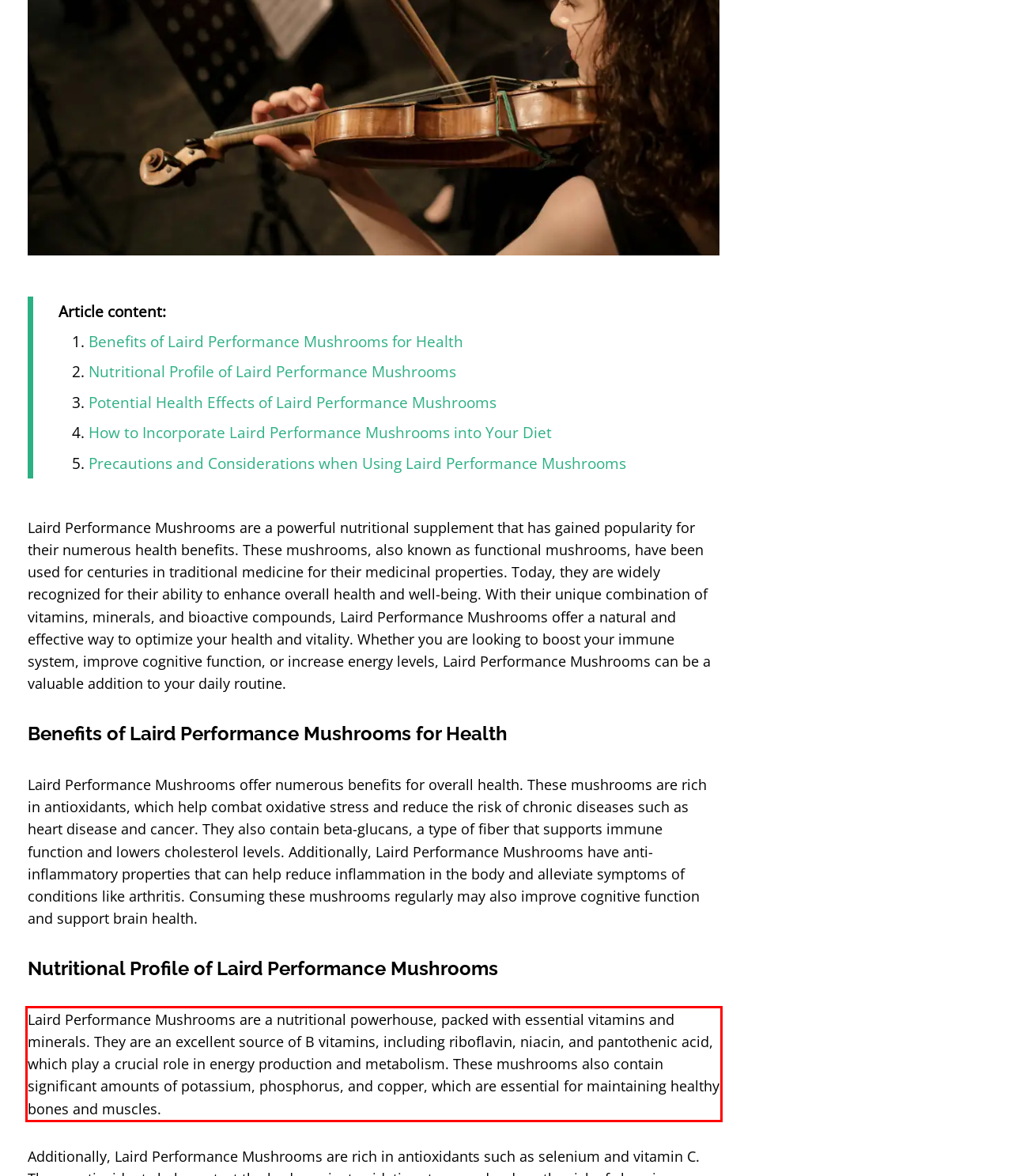Within the screenshot of the webpage, locate the red bounding box and use OCR to identify and provide the text content inside it.

Laird Performance Mushrooms are a nutritional powerhouse, packed with essential vitamins and minerals. They are an excellent source of B vitamins, including riboflavin, niacin, and pantothenic acid, which play a crucial role in energy production and metabolism. These mushrooms also contain significant amounts of potassium, phosphorus, and copper, which are essential for maintaining healthy bones and muscles.